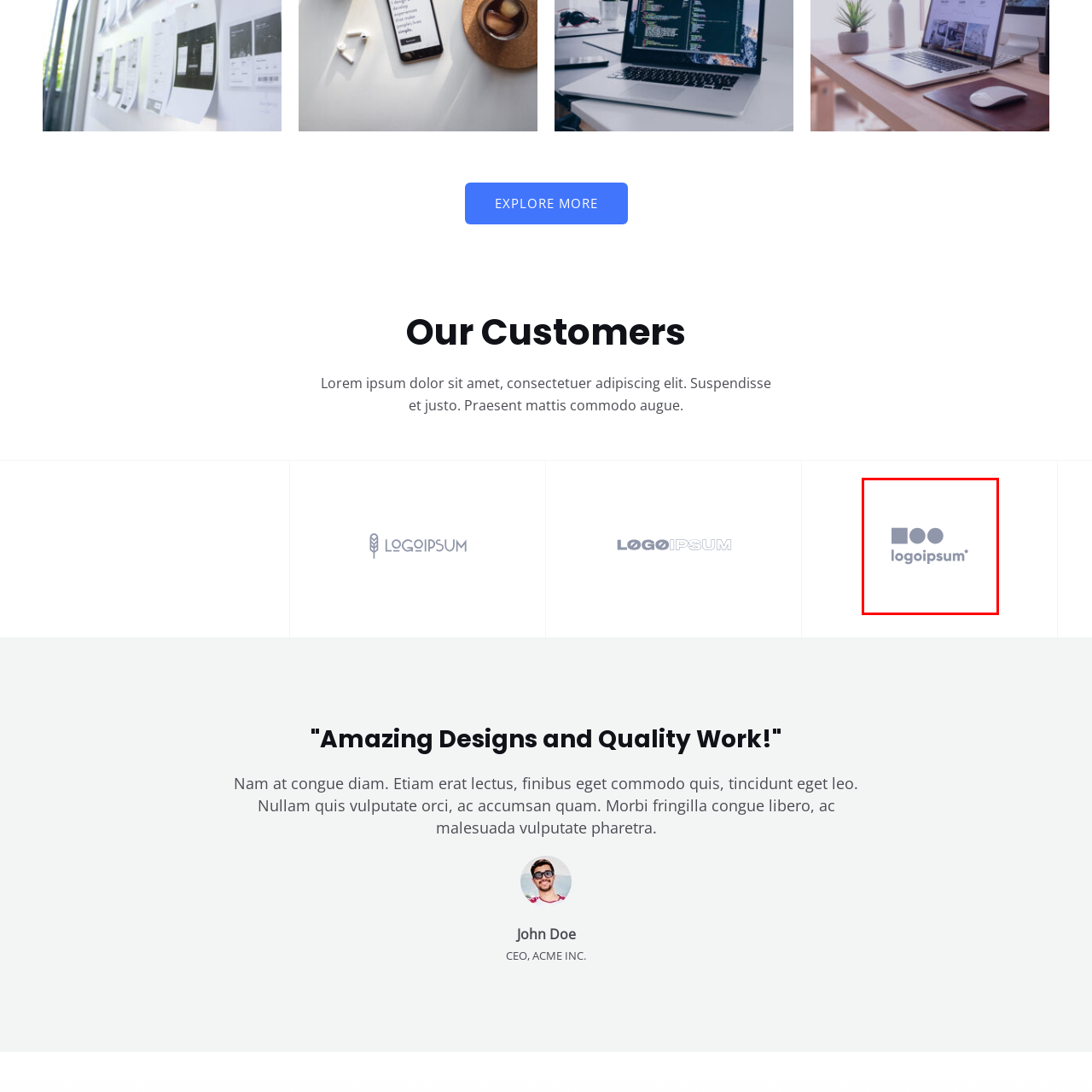Craft a comprehensive description of the image located inside the red boundary.

The image features a logo for "logoipsum," presented in a modern and minimalist style. The design includes geometric shapes—a square and two circles—showcasing a sleek gray color palette. This logo represents a creative brand that likely focuses on design or branding services. It emphasizes simplicity and elegance, which aligns with contemporary design trends and appeals to clients looking for quality work. The logo is accompanied by the brand name "logoipsum," suggesting a focus on logo creation and design inspiration, making it a fitting representation for businesses in the creative industry.